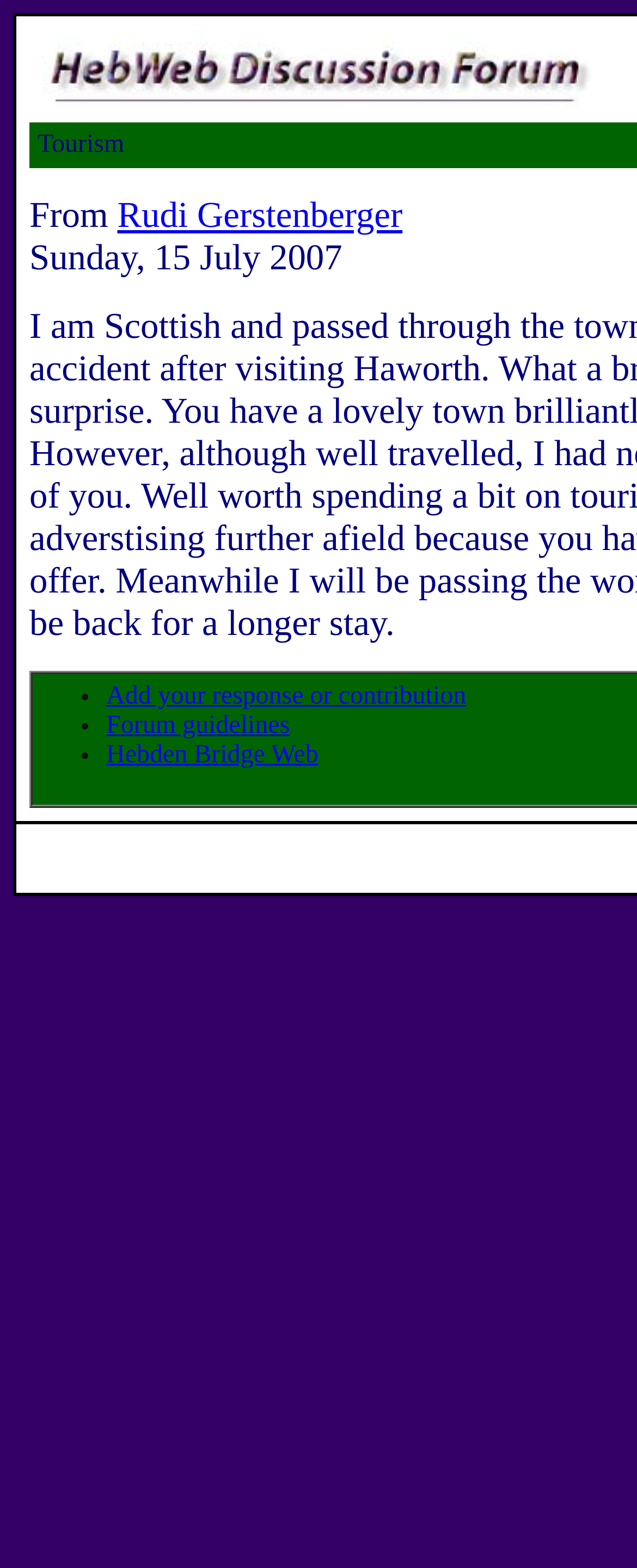Determine the bounding box coordinates for the UI element matching this description: "Rudi Gerstenberger".

[0.184, 0.124, 0.632, 0.15]